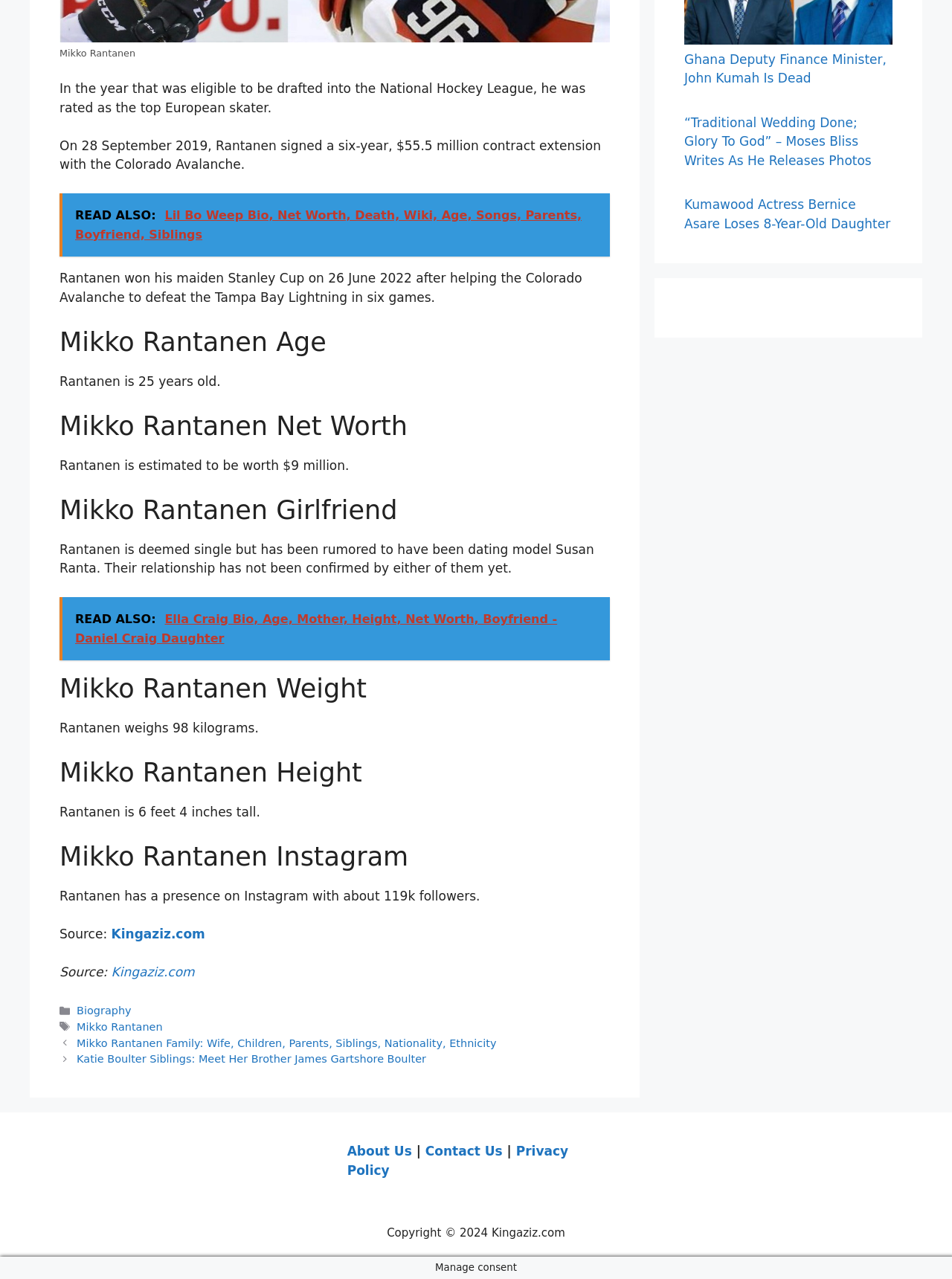With reference to the image, please provide a detailed answer to the following question: What is the name of the model Mikko Rantanen is rumored to be dating?

I found the answer by looking at the section 'Mikko Rantanen Girlfriend' which states 'Rantanen is deemed single but has been rumored to have been dating model Susan Ranta.'